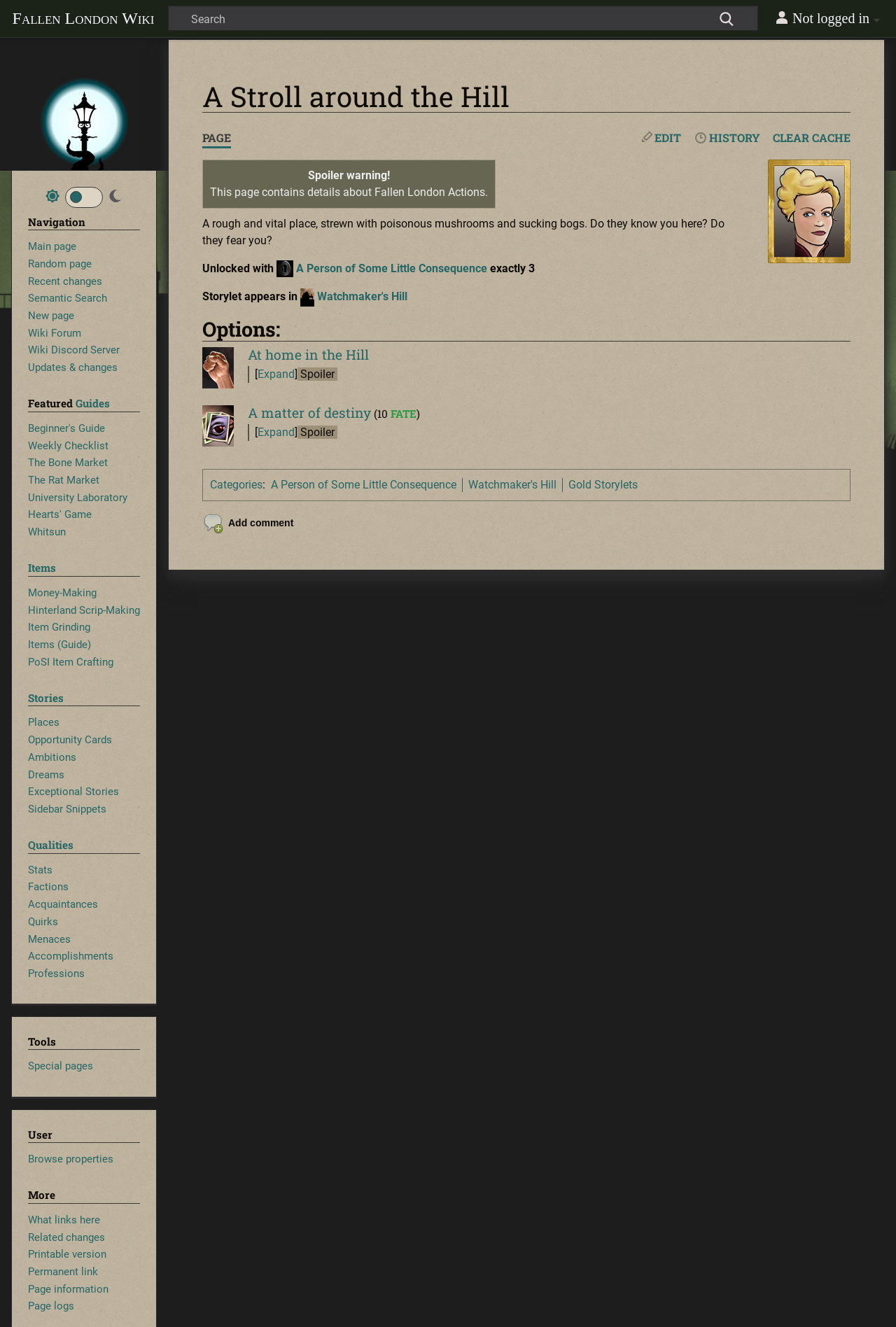Find the bounding box coordinates for the area you need to click to carry out the instruction: "Search for something". The coordinates should be four float numbers between 0 and 1, indicated as [left, top, right, bottom].

[0.188, 0.005, 0.845, 0.022]